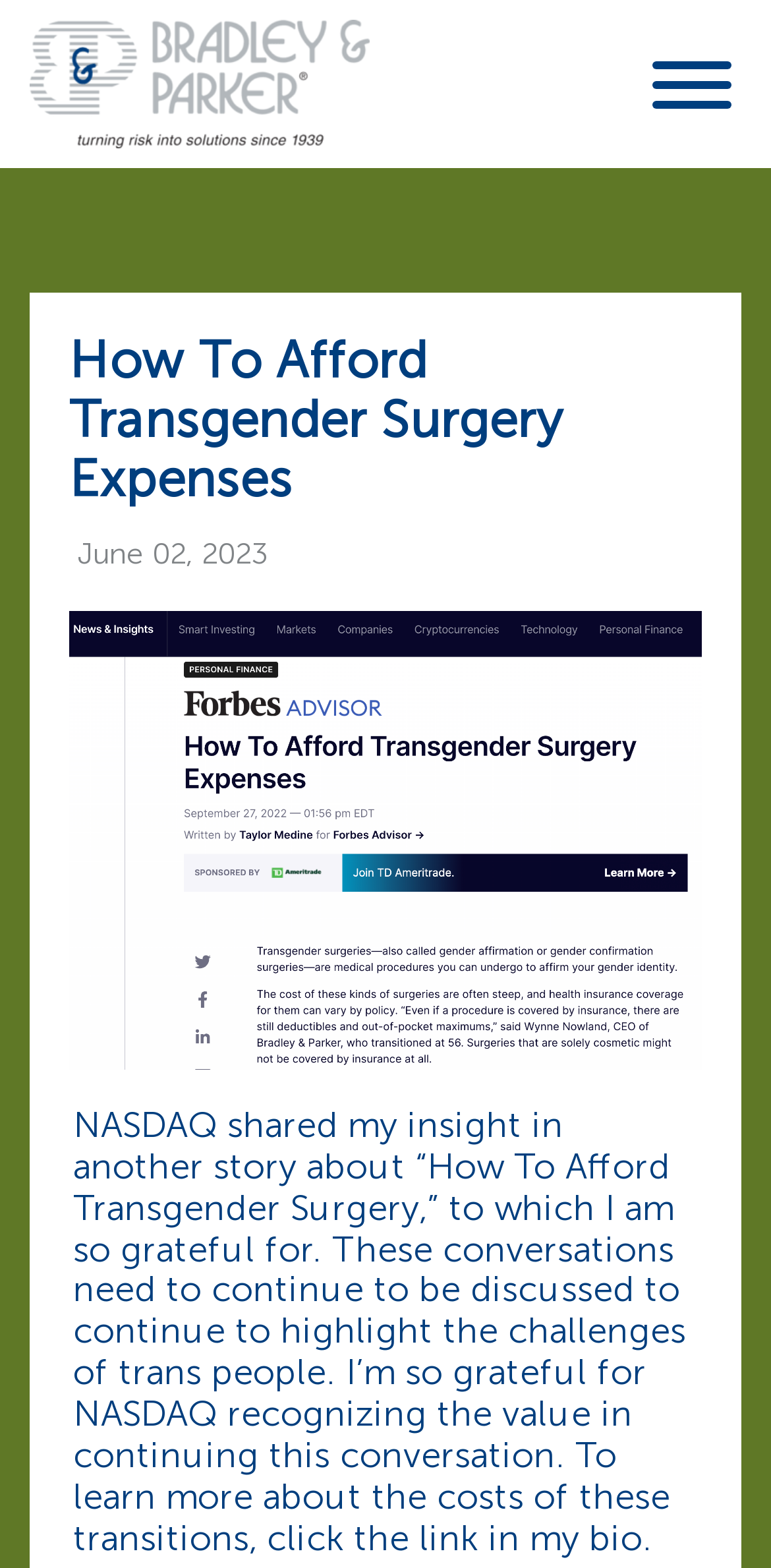Provide a thorough description of this webpage.

The webpage is about affording transgender surgery expenses, with a focus on Bradley & Parker Insurance & Financial Services. At the top left, there is a link to the company's website, accompanied by a logo image. 

Below the logo, a navigation menu labeled "Primary Menu" spans across the top of the page. 

The main content area is divided into sections. The first section has a heading that reads "How To Afford Transgender Surgery Expenses" and is positioned near the top center of the page. Below the heading, there is a date "June 02, 2023" and an image related to the topic. 

Underneath the image, there is a block of text that discusses the importance of conversations about transgender surgery expenses, referencing a story shared by NASDAQ. The text also invites readers to learn more about the costs of transitions by clicking a link in the author's bio. This text block takes up a significant portion of the page, stretching from the center to the bottom right.